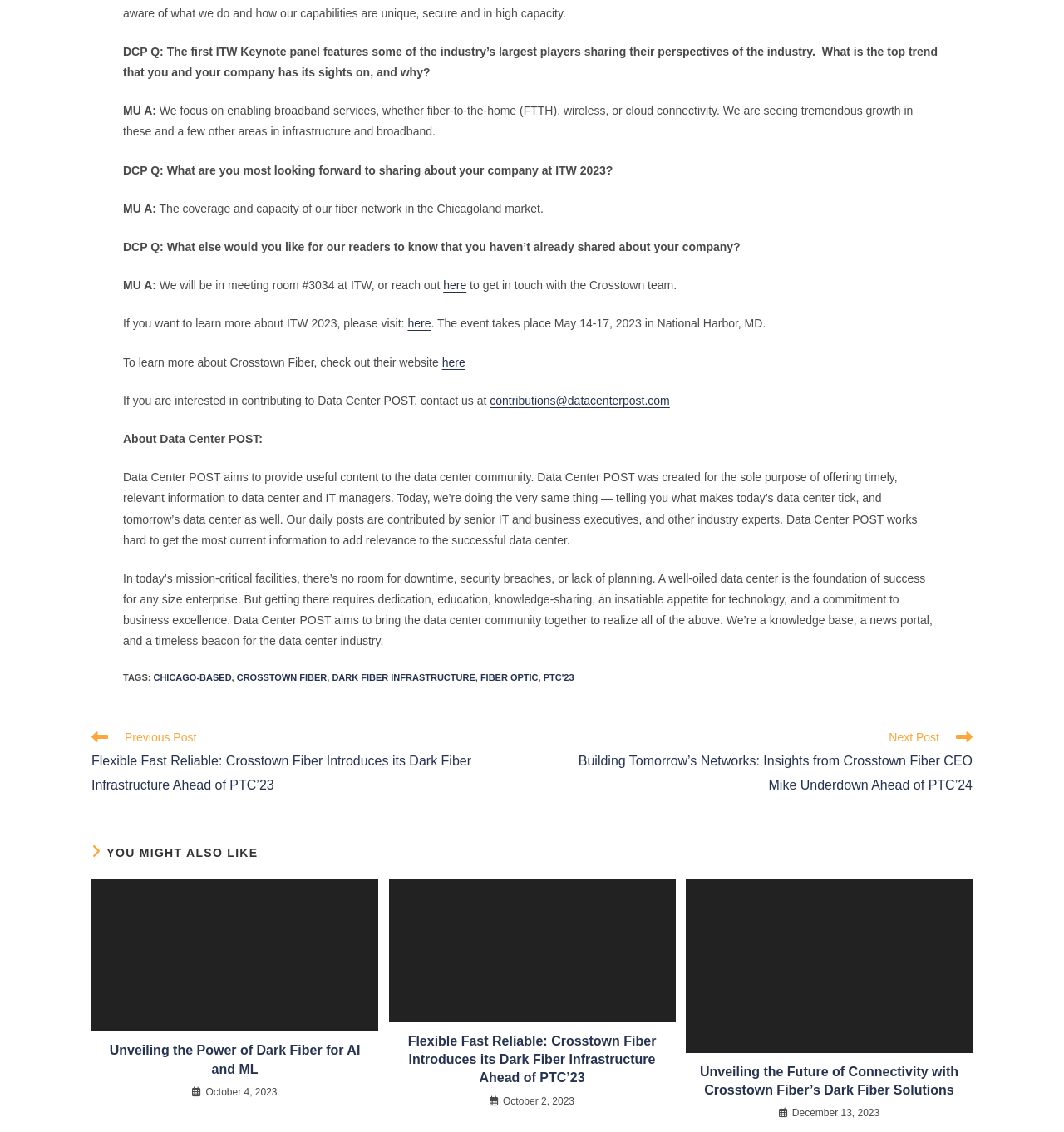Provide the bounding box coordinates for the specified HTML element described in this description: "CROSSTOWN FIBER". The coordinates should be four float numbers ranging from 0 to 1, in the format [left, top, right, bottom].

[0.222, 0.594, 0.307, 0.603]